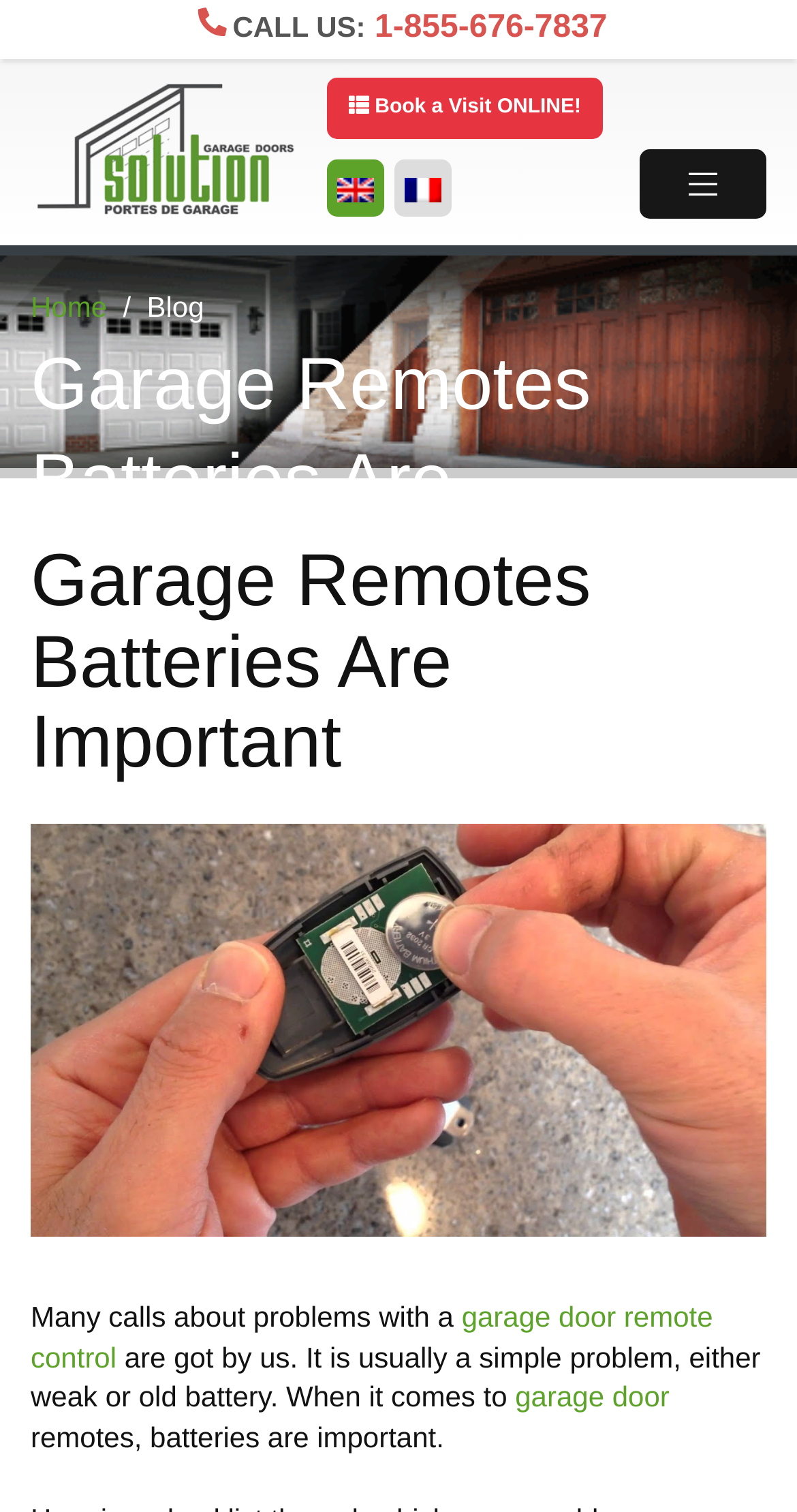What is the navigation menu item after 'Home'?
Using the image, respond with a single word or phrase.

Blog